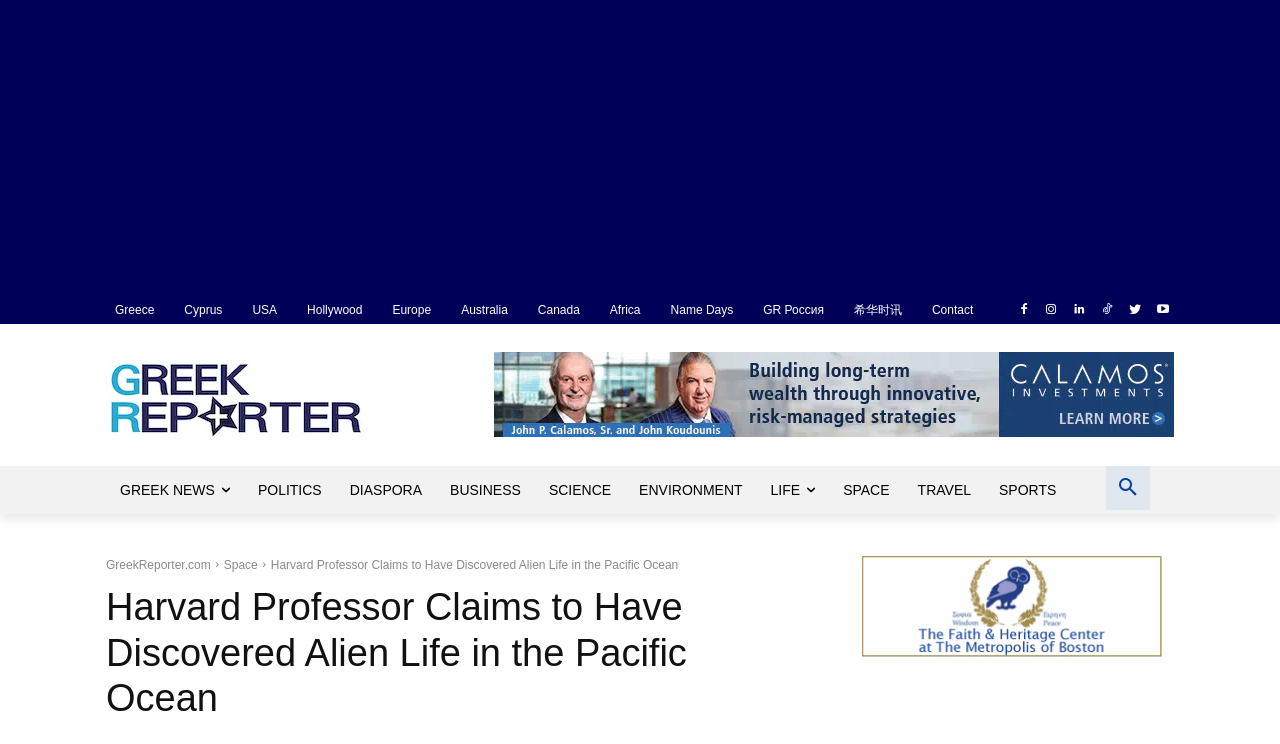Identify the bounding box coordinates of the clickable region required to complete the instruction: "Search for something". The coordinates should be given as four float numbers within the range of 0 and 1, i.e., [left, top, right, bottom].

[0.864, 0.626, 0.898, 0.685]